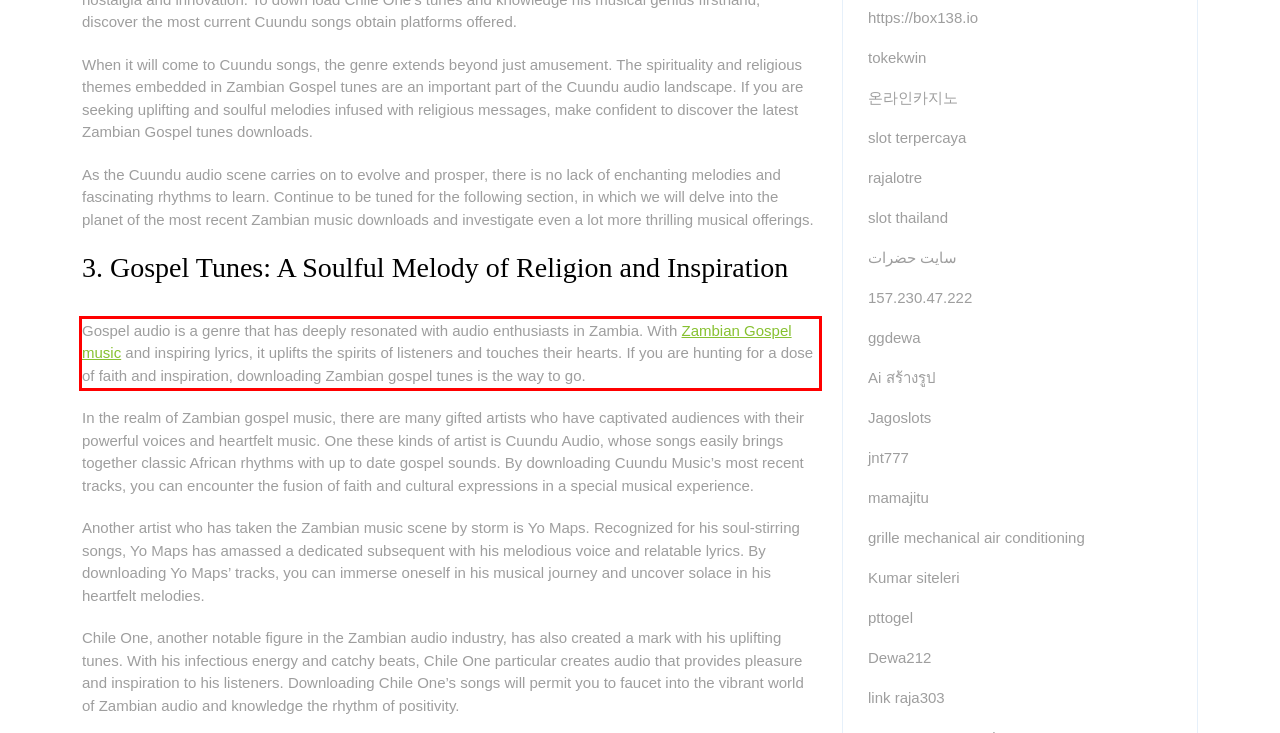Identify the red bounding box in the webpage screenshot and perform OCR to generate the text content enclosed.

Gospel audio is a genre that has deeply resonated with audio enthusiasts in Zambia. With Zambian Gospel music and inspiring lyrics, it uplifts the spirits of listeners and touches their hearts. If you are hunting for a dose of faith and inspiration, downloading Zambian gospel tunes is the way to go.